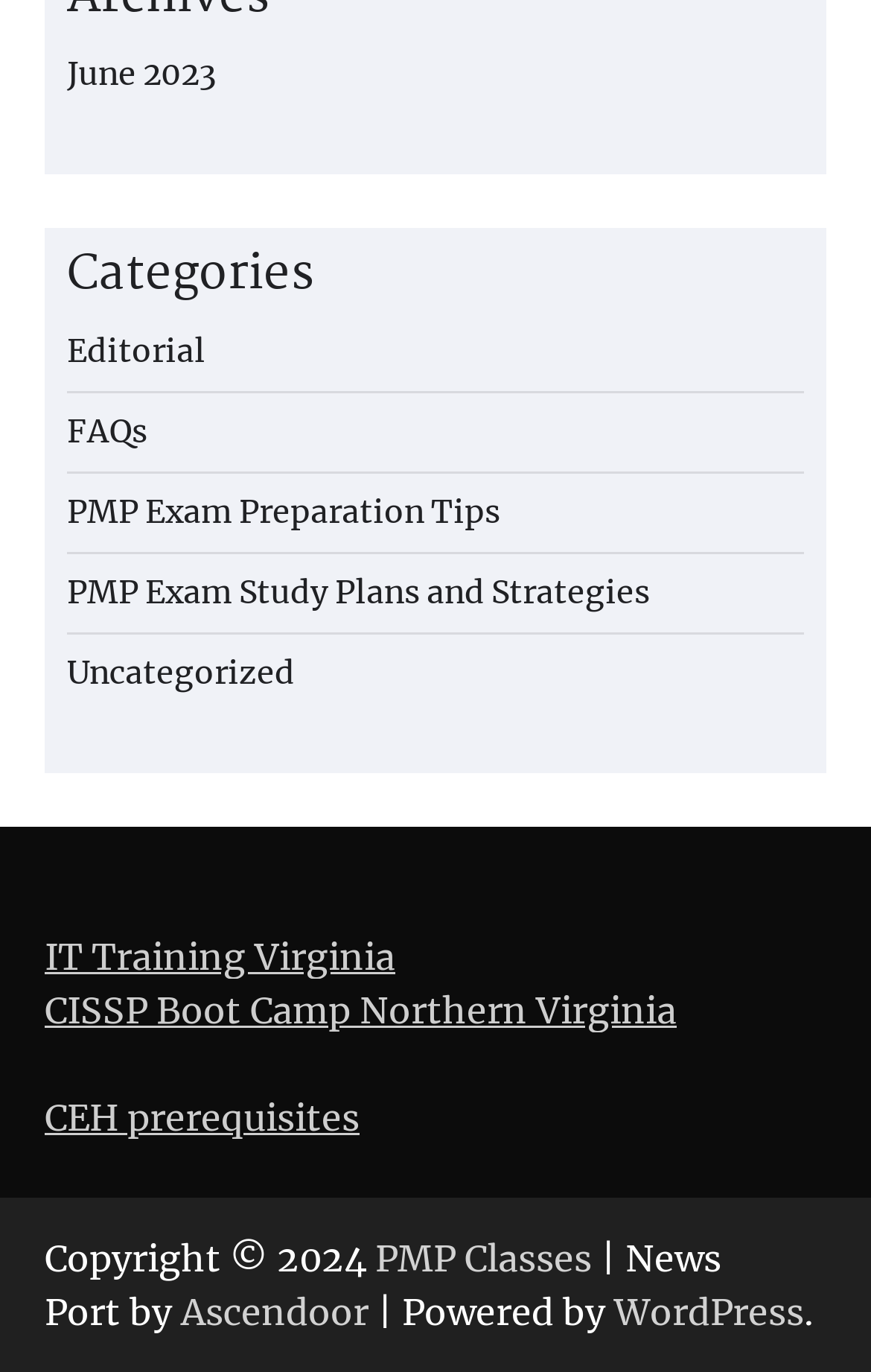Provide a one-word or short-phrase response to the question:
What is the category above 'Editorial'?

Categories